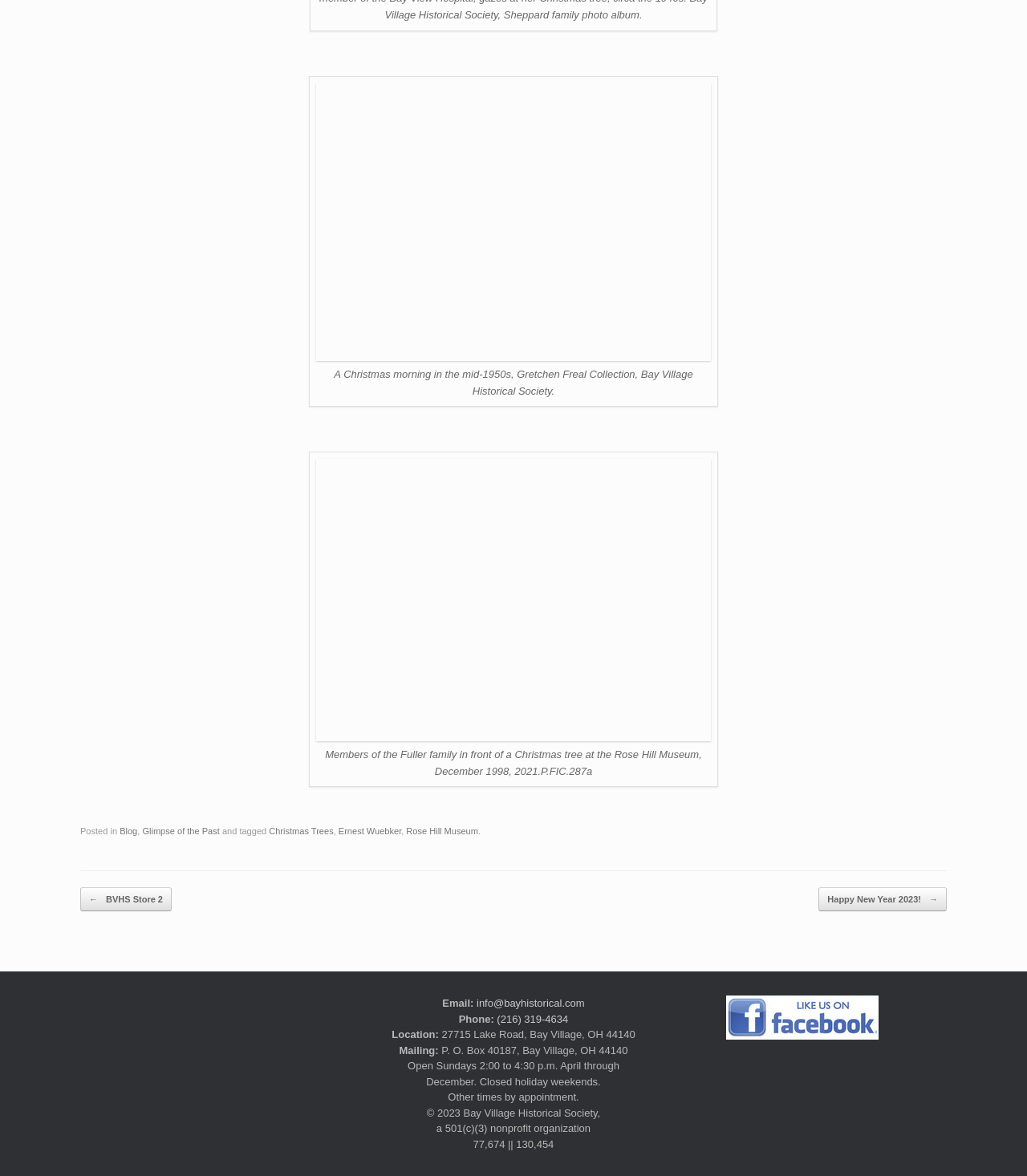Please identify the coordinates of the bounding box that should be clicked to fulfill this instruction: "Call the phone number".

[0.484, 0.861, 0.553, 0.871]